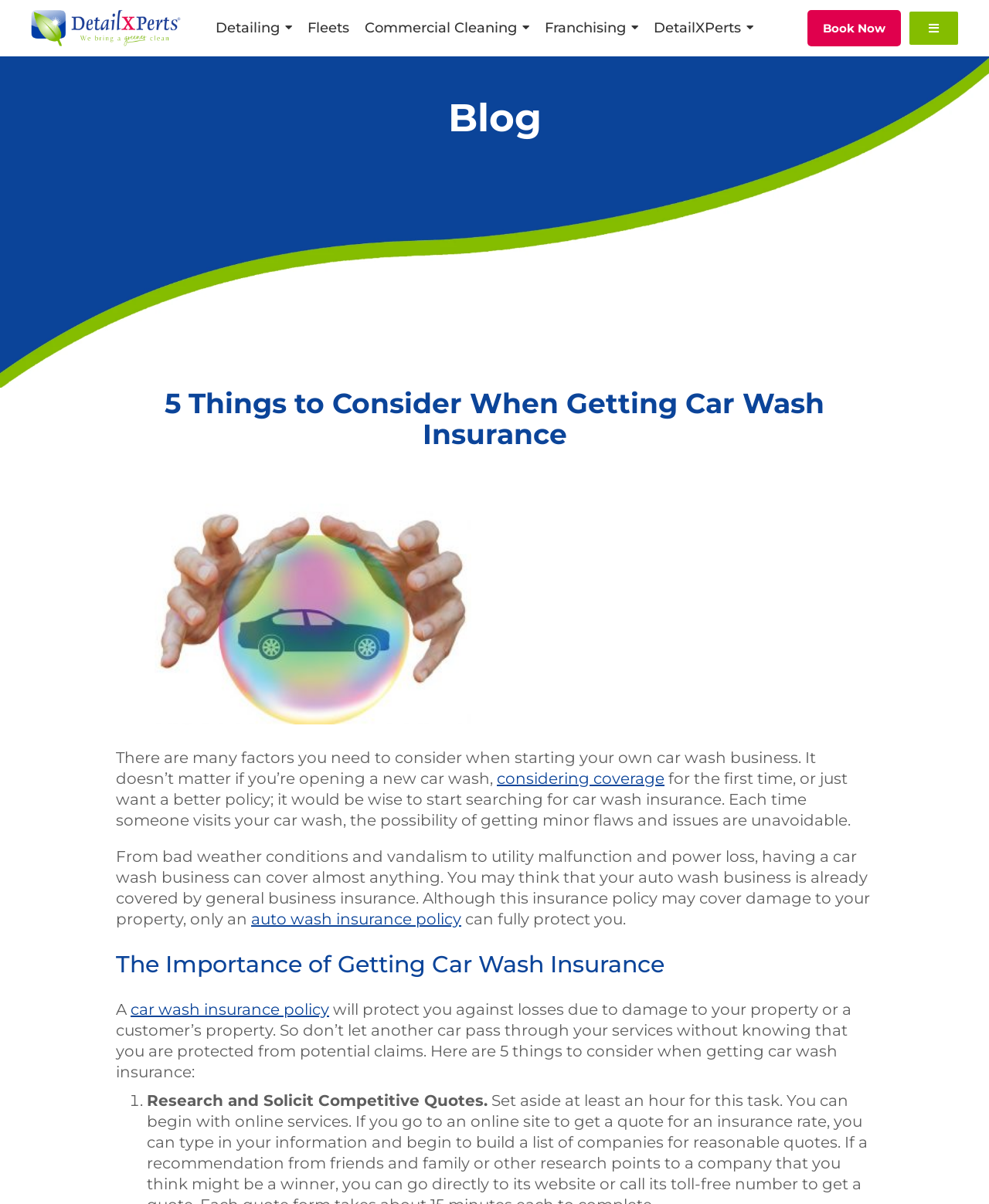What is the purpose of an auto wash insurance policy?
Deliver a detailed and extensive answer to the question.

According to the webpage, an auto wash insurance policy is needed to fully protect a car wash business, covering damage to property or a customer's property, and protecting against losses.